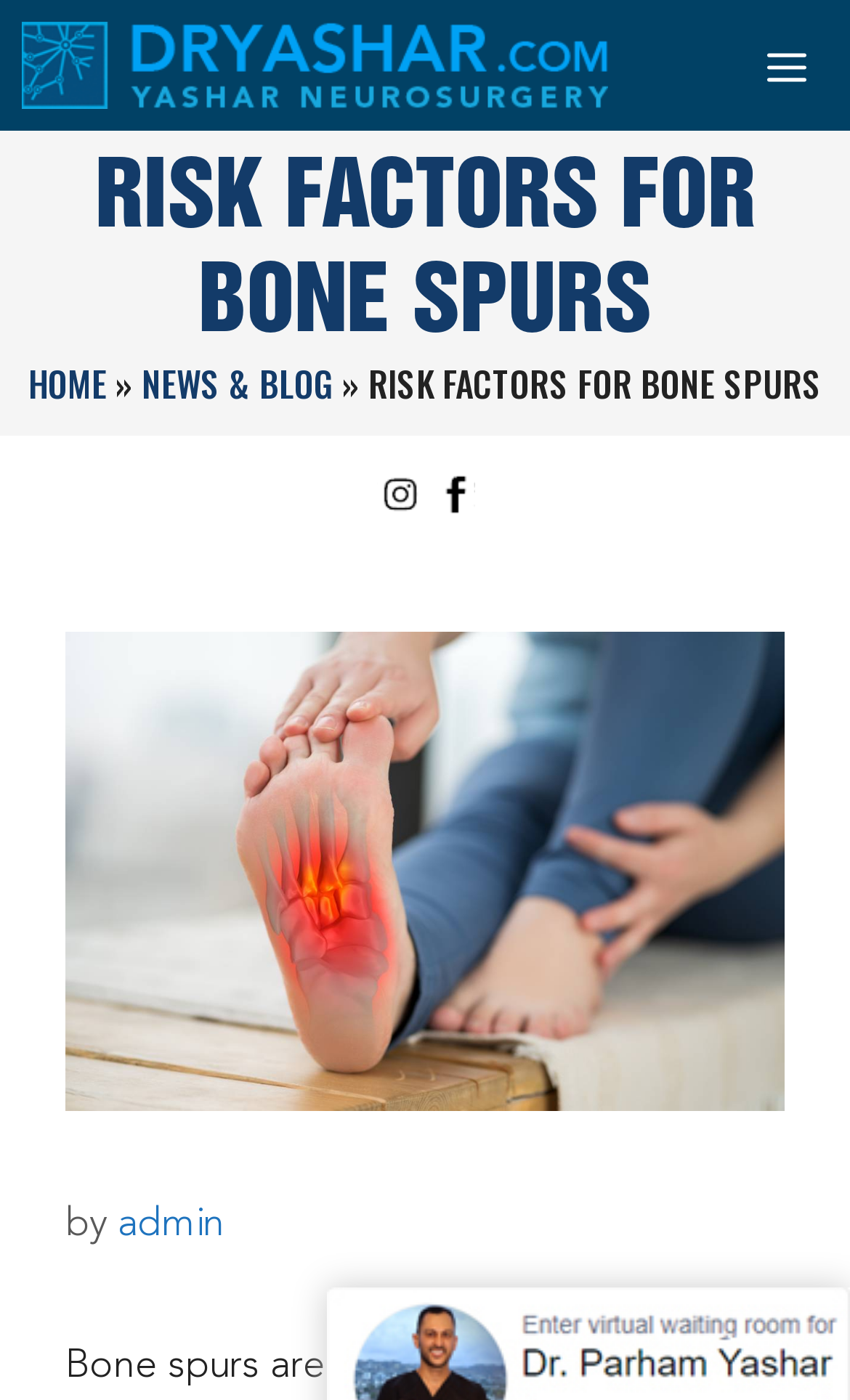Who is the author of the blog post?
Provide a well-explained and detailed answer to the question.

The author of the blog post can be found at the bottom of the webpage, where it says 'by admin' in a smaller font size.